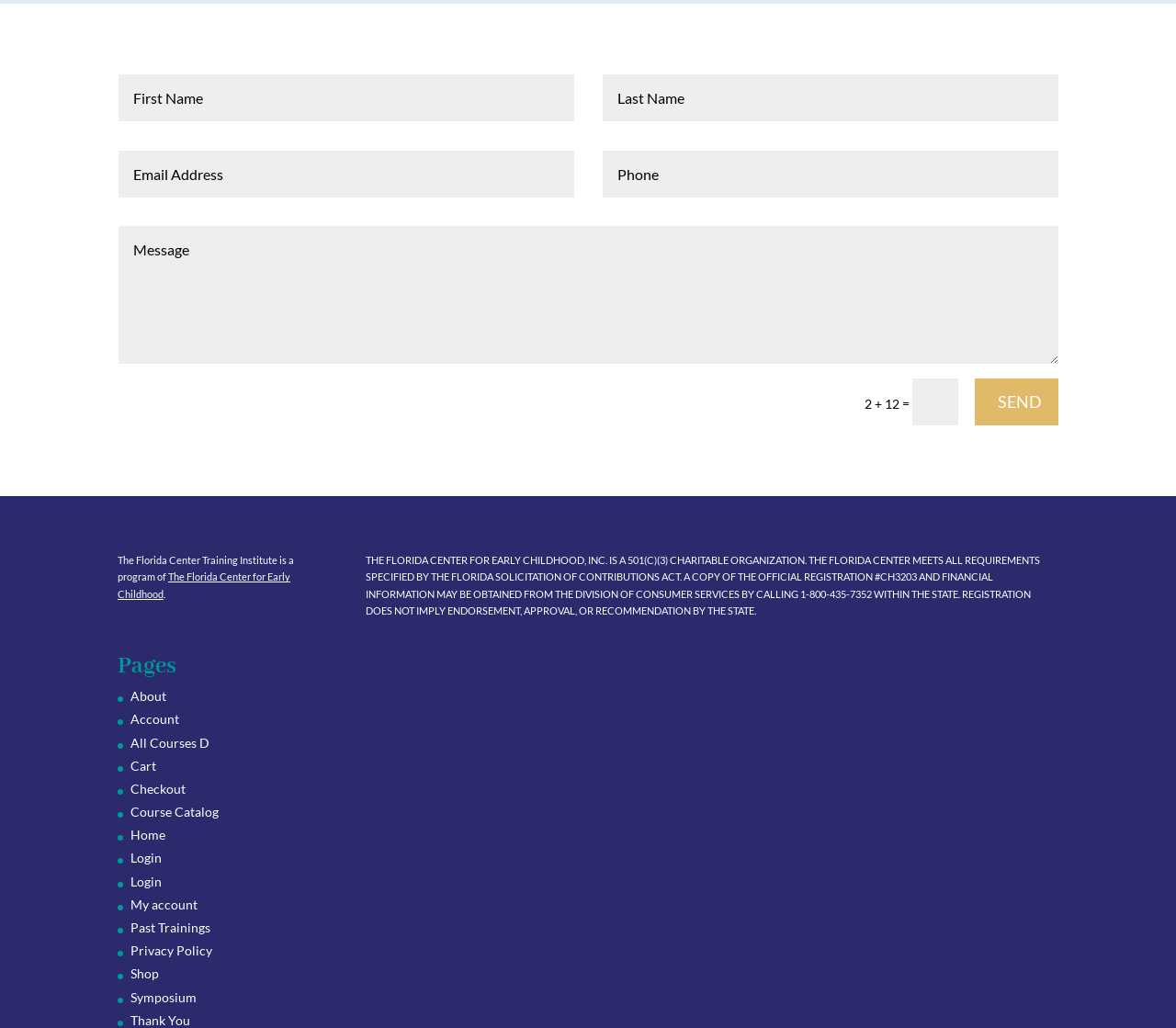Given the element description name="et_pb_contact_last_name_0" placeholder="Last Name", identify the bounding box coordinates for the UI element on the webpage screenshot. The format should be (top-left x, top-left y, bottom-right x, bottom-right y), with values between 0 and 1.

[0.513, 0.072, 0.9, 0.118]